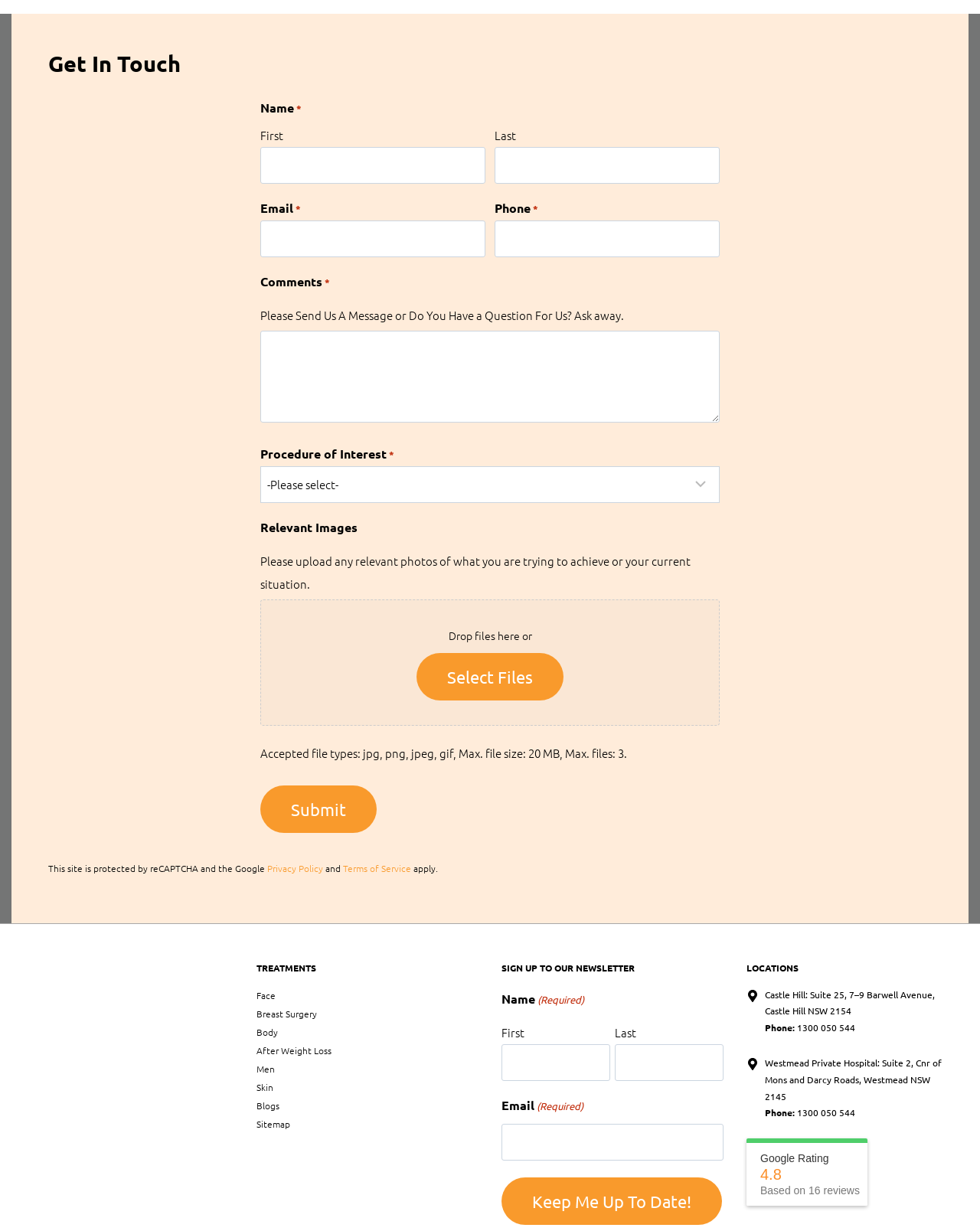What is the average Google rating of the website?
Based on the screenshot, answer the question with a single word or phrase.

4.8